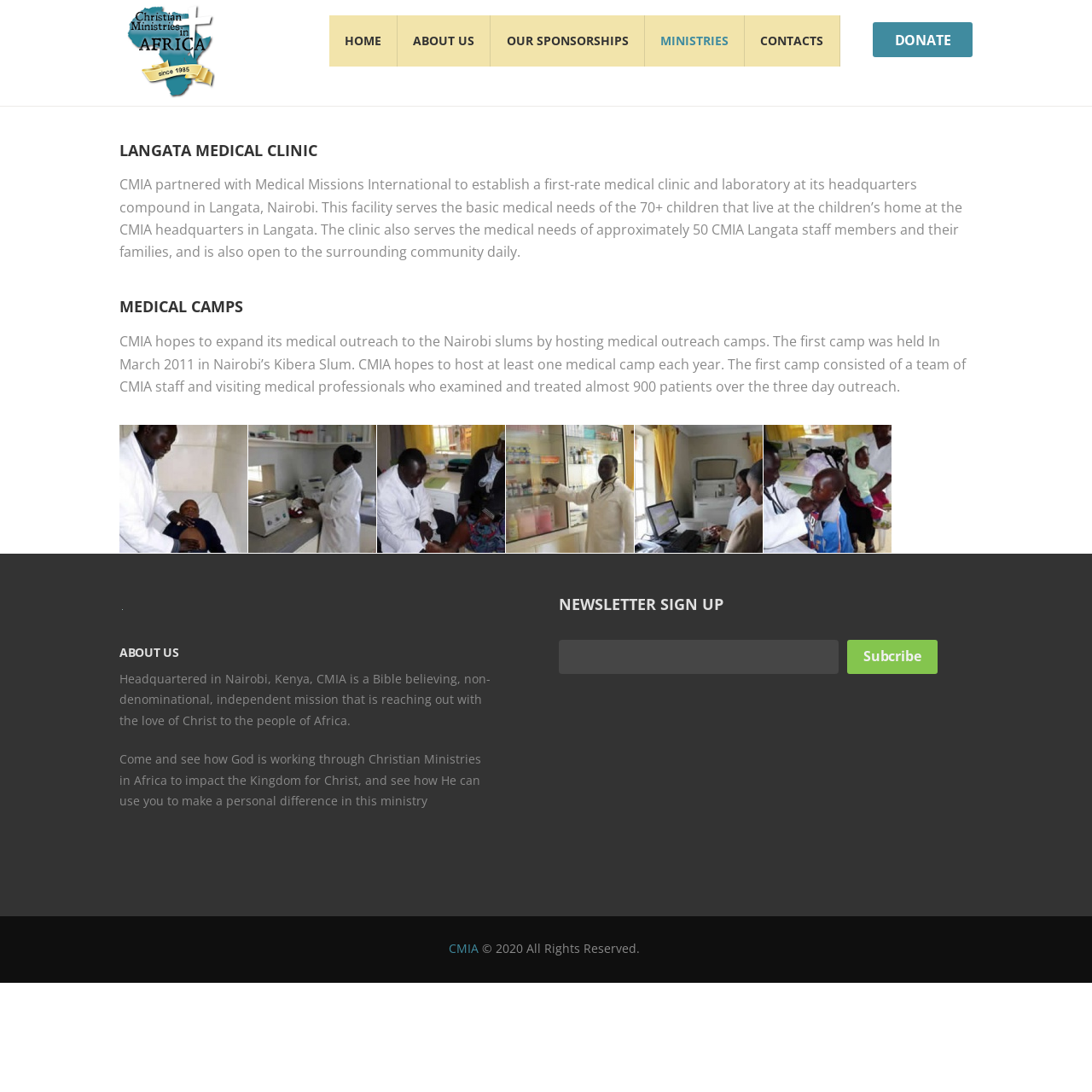Identify the bounding box coordinates of the region I need to click to complete this instruction: "Read about LANGATA MEDICAL CLINIC".

[0.109, 0.129, 0.891, 0.147]